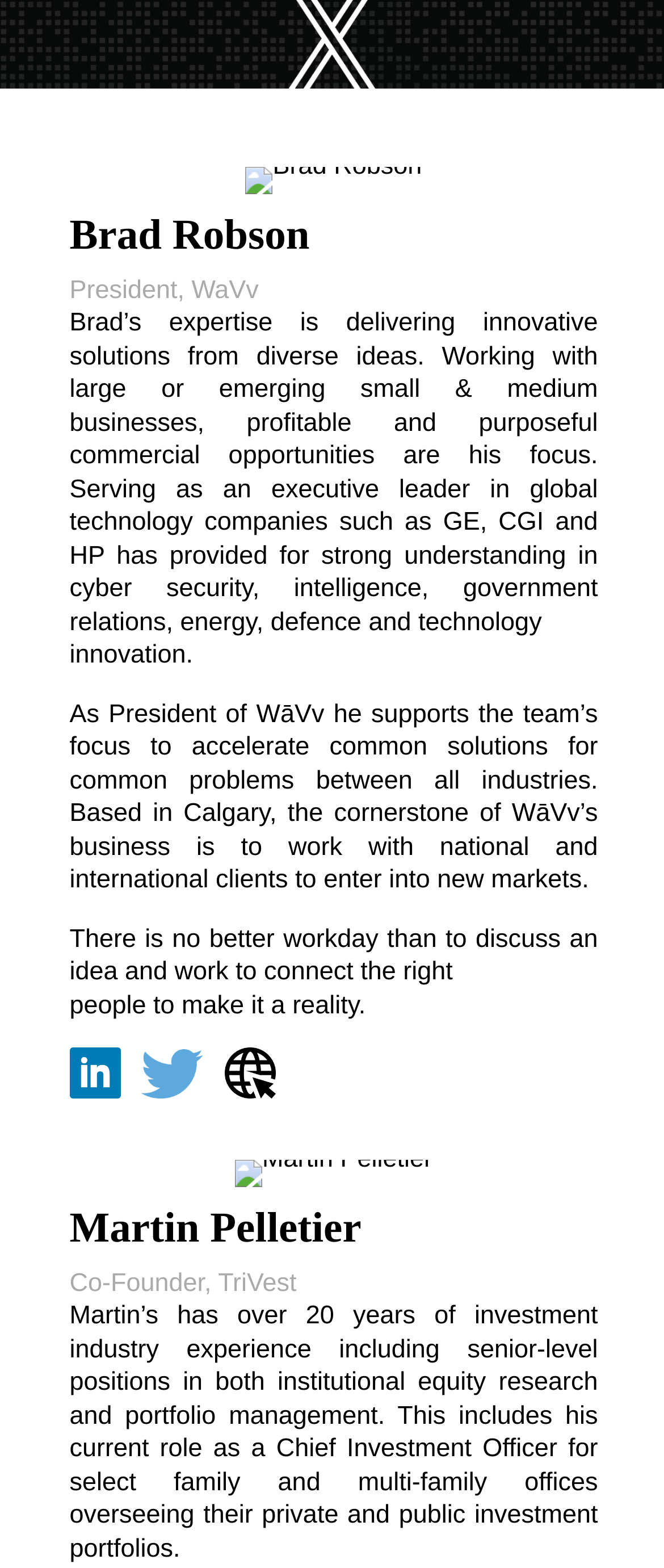Please answer the following question using a single word or phrase: What is Brad Robson's profession?

President